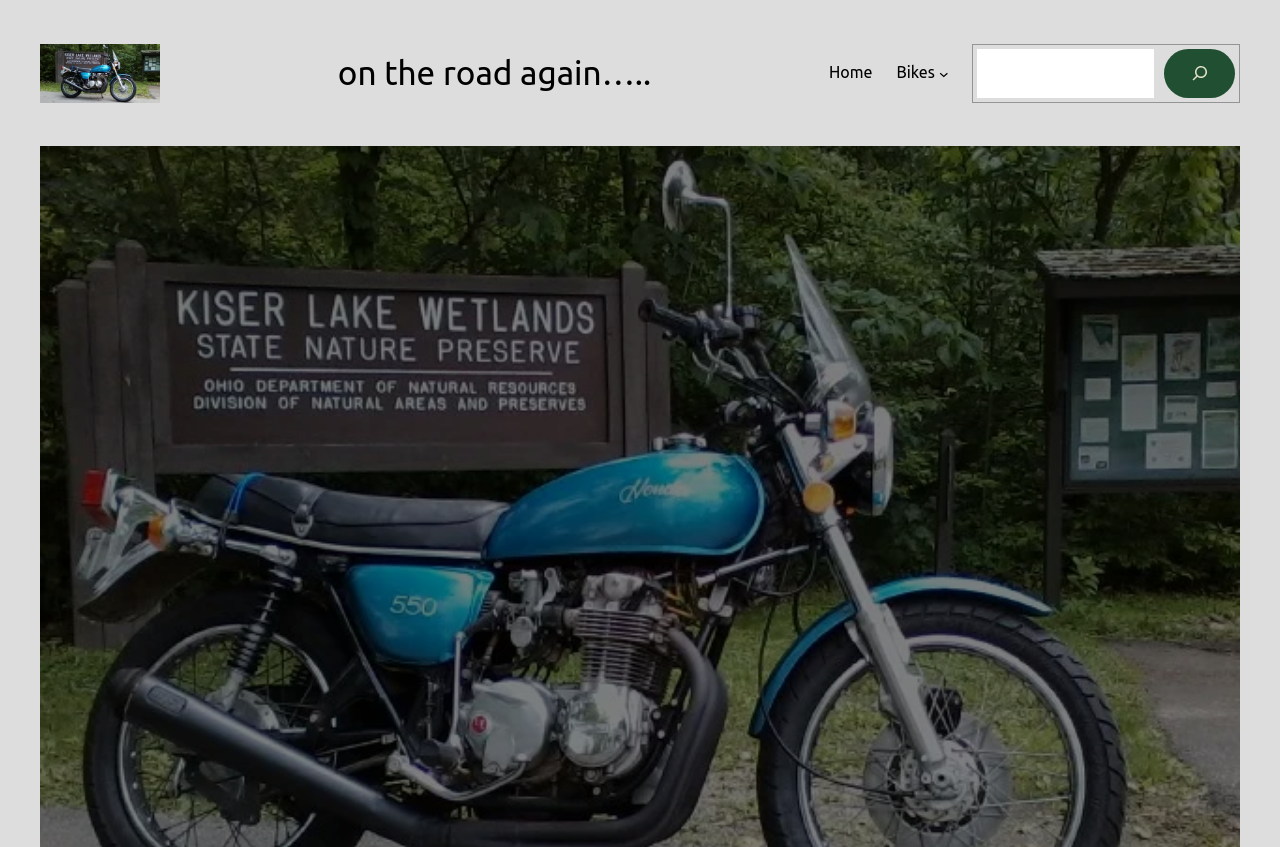Extract the bounding box coordinates for the described element: "aria-label="Search"". The coordinates should be represented as four float numbers between 0 and 1: [left, top, right, bottom].

[0.91, 0.057, 0.965, 0.116]